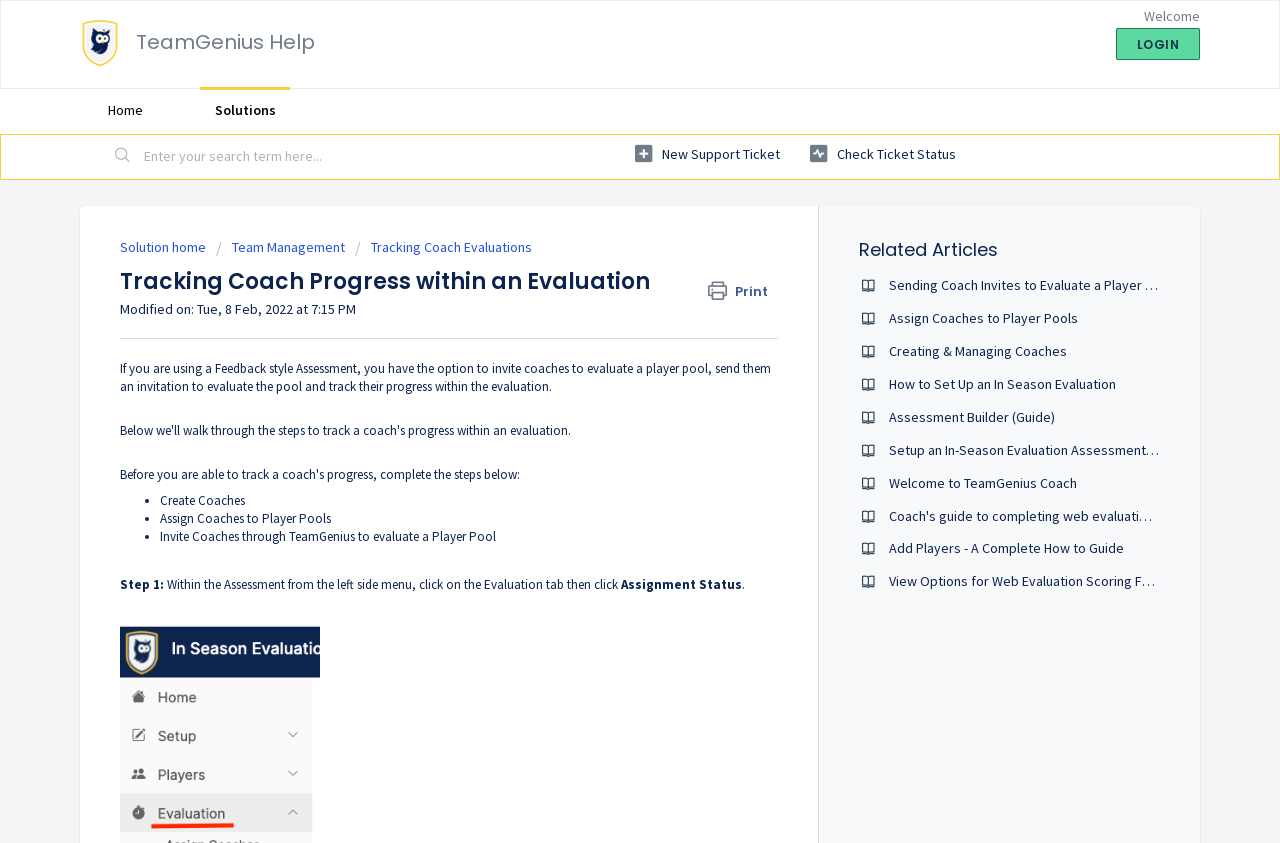Based on the provided description, "aria-label="Download"", find the bounding box of the corresponding UI element in the screenshot.

[0.459, 0.432, 0.484, 0.47]